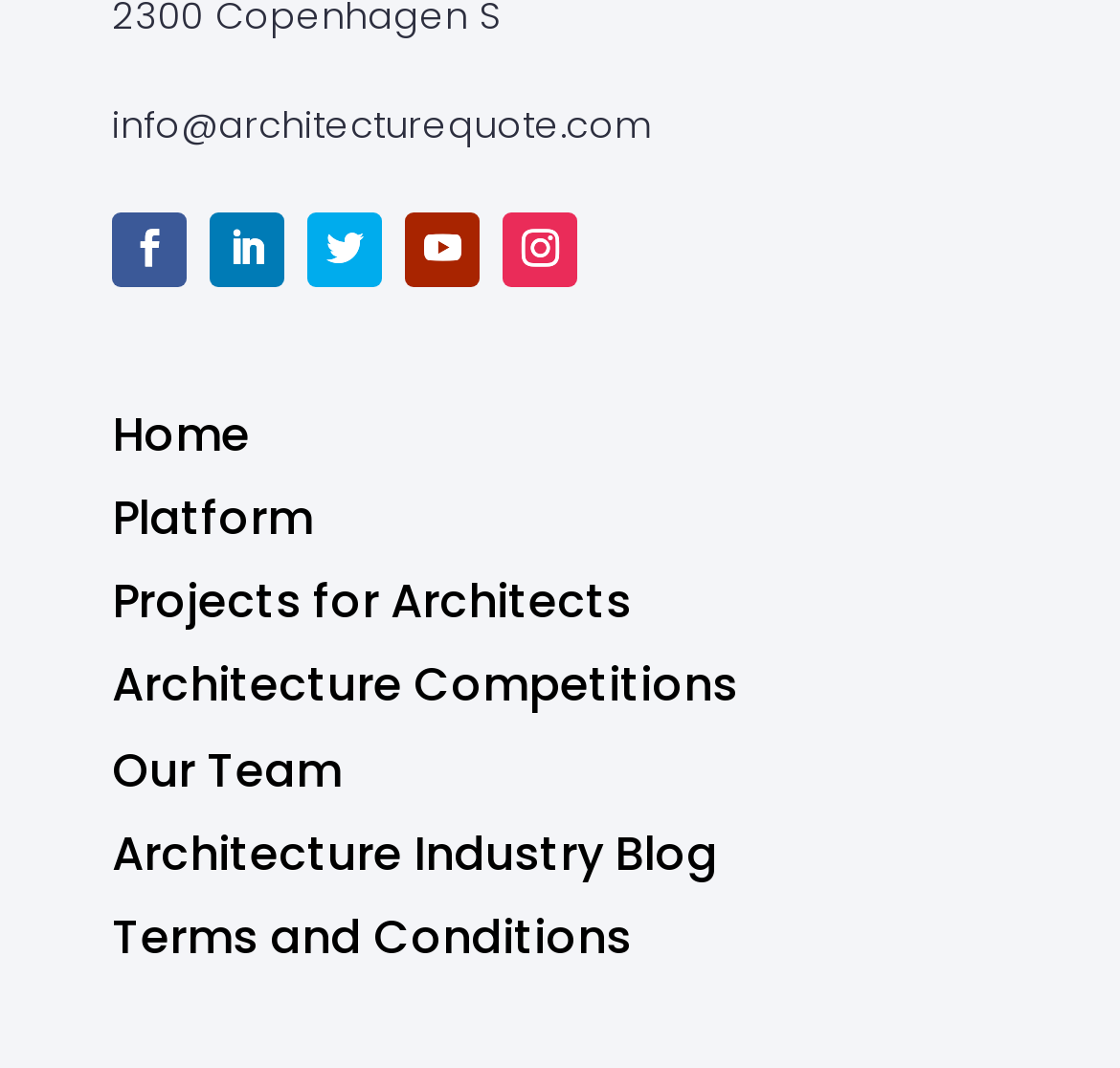What is the email address provided?
Answer the question with as much detail as you can, using the image as a reference.

The email address is found in the top section of the webpage, which is 'info@architecturequote.com'.